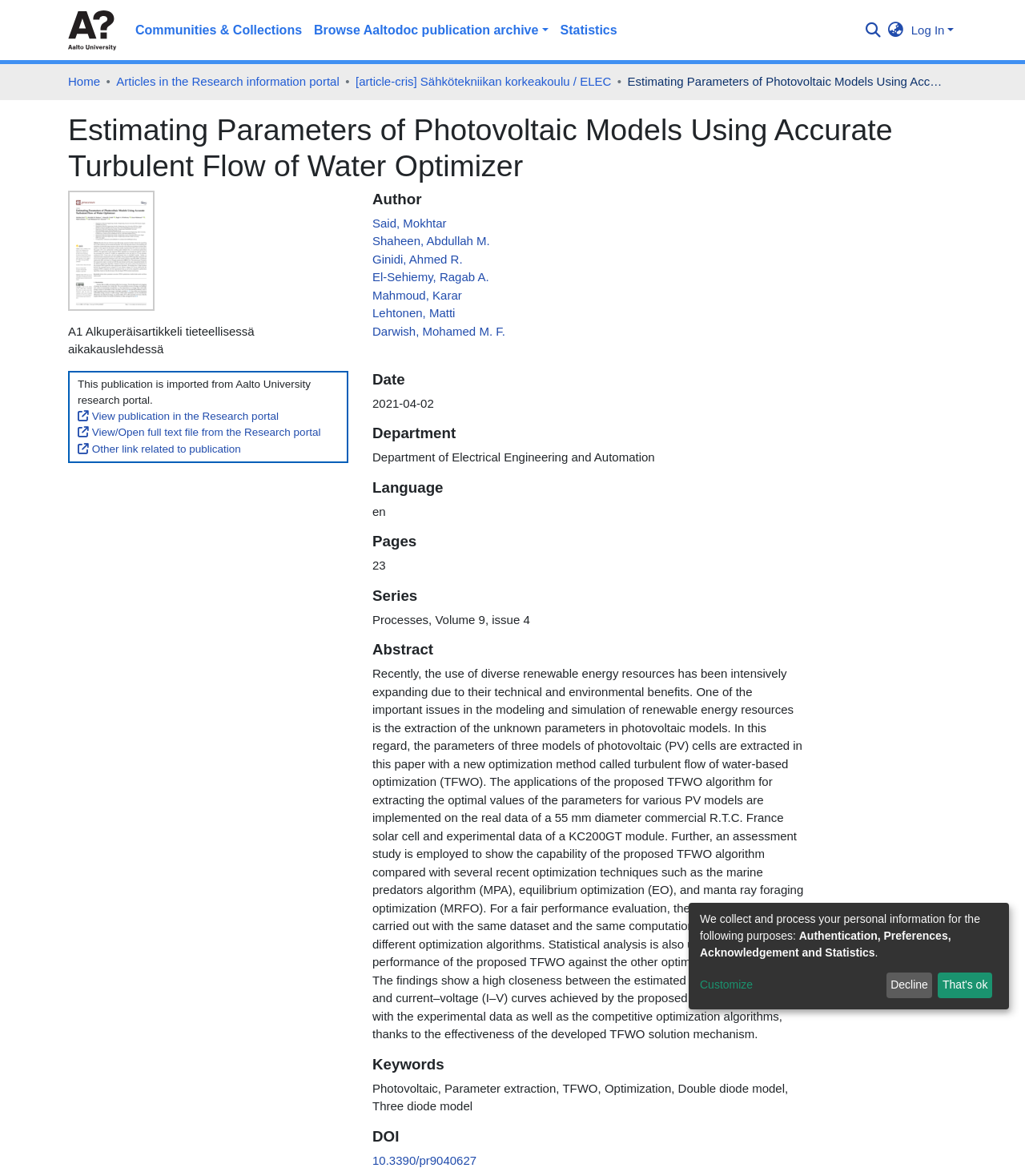Describe all the key features and sections of the webpage thoroughly.

This webpage appears to be a research article page from Aalto University's research portal. At the top, there is a main navigation bar with links to "Aalto University", "Communities & Collections", "Browse Aaltodoc publication archive", "Statistics", and a search bar. Below the navigation bar, there is a breadcrumb navigation section with links to "Home", "Articles in the Research information portal", and "[article-cris] Sähkötekniikan korkeakoulu / ELEC".

The main content of the page is divided into several sections. The first section displays the title of the article, "Estimating Parameters of Photovoltaic Models Using Accurate Turbulent Flow of Water Optimizer", along with a thumbnail image. Below the title, there is a section with information about the article, including the type of publication, a link to view the publication in the Research portal, and links to view or open the full text file.

The next section lists the authors of the article, including Said, Mokhtar, Shaheen, Abdullah M., and others. Below the authors, there are sections displaying the date, department, language, pages, series, and abstract of the article. The abstract is a lengthy text that describes the research paper, including the use of diverse renewable energy resources, the extraction of unknown parameters in photovoltaic models, and the application of a new optimization method called turbulent flow of water-based optimization (TFWO).

Further down the page, there are sections displaying the keywords, DOI, and a link to the DOI. The keywords include "Photovoltaic", "Parameter extraction", "TFWO", "Optimization", and others.

At the bottom of the page, there is a section with a message about collecting and processing personal information, along with links to customize and buttons to decline or accept.